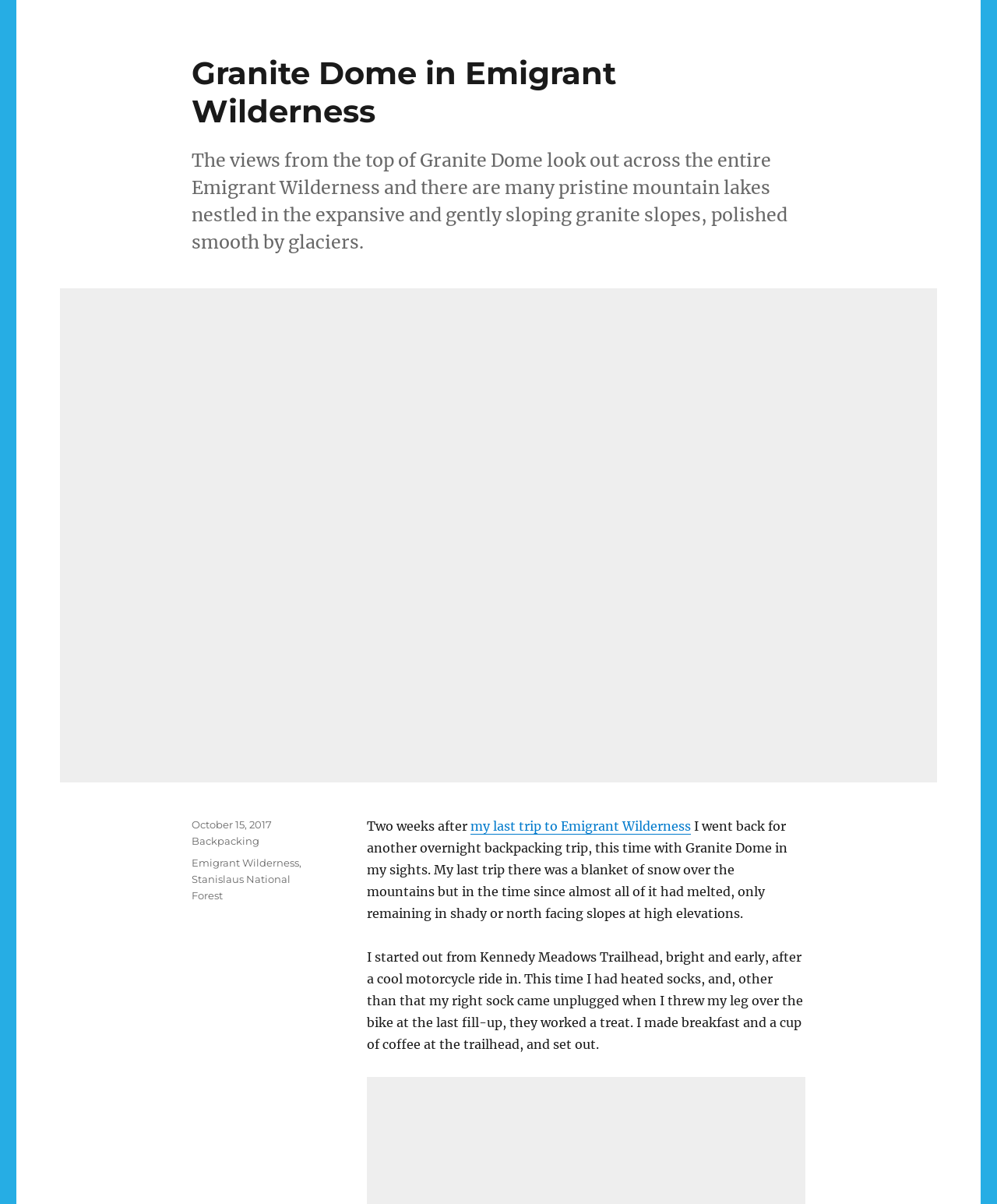Please find the bounding box for the following UI element description. Provide the coordinates in (top-left x, top-left y, bottom-right x, bottom-right y) format, with values between 0 and 1: Emigrant Wilderness

[0.192, 0.711, 0.3, 0.721]